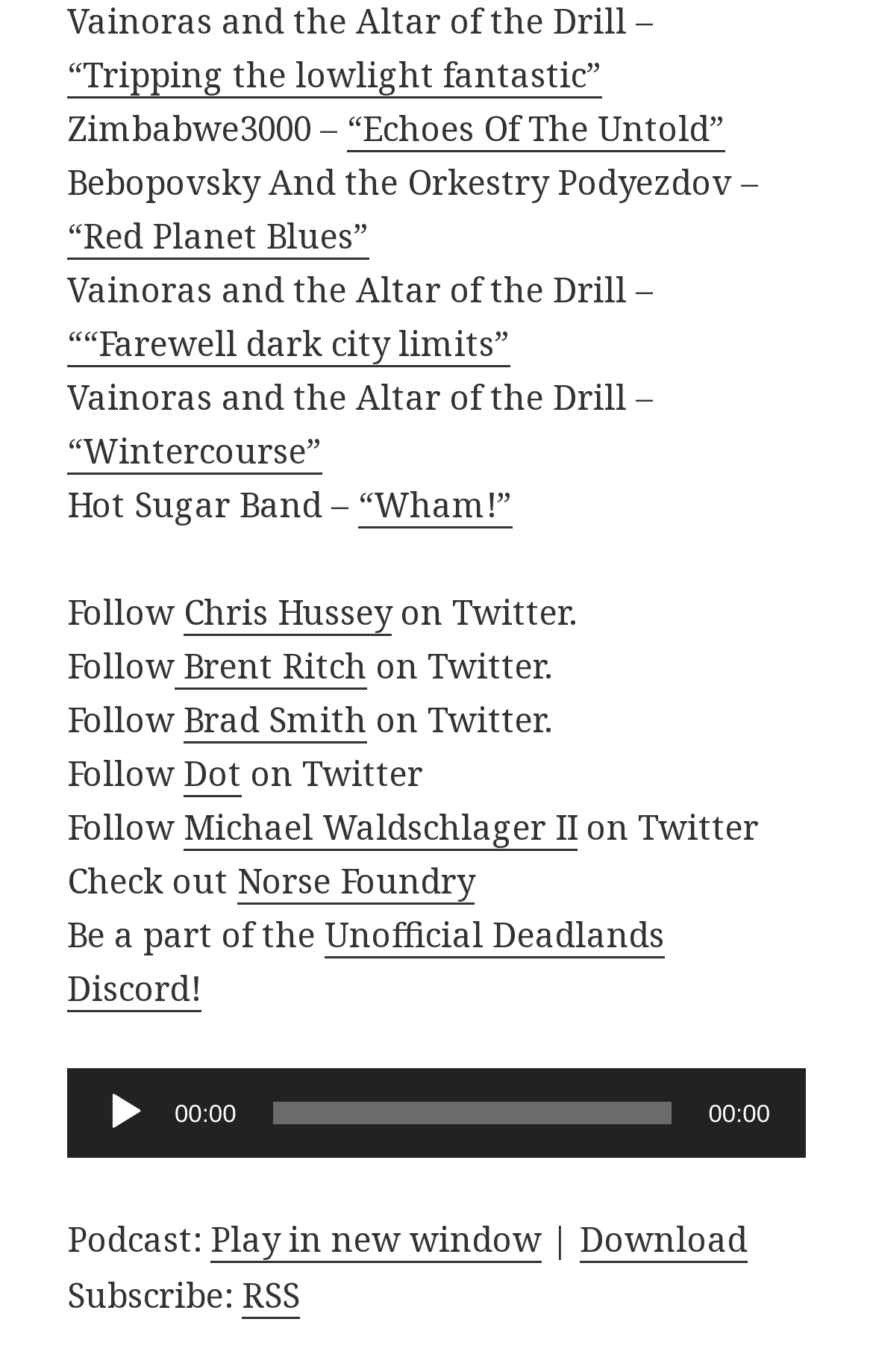How can you play the podcast in a new window?
Answer the question in as much detail as possible.

The link 'Play in new window' is provided next to the audio player, indicating that clicking on it will open the podcast in a new window.